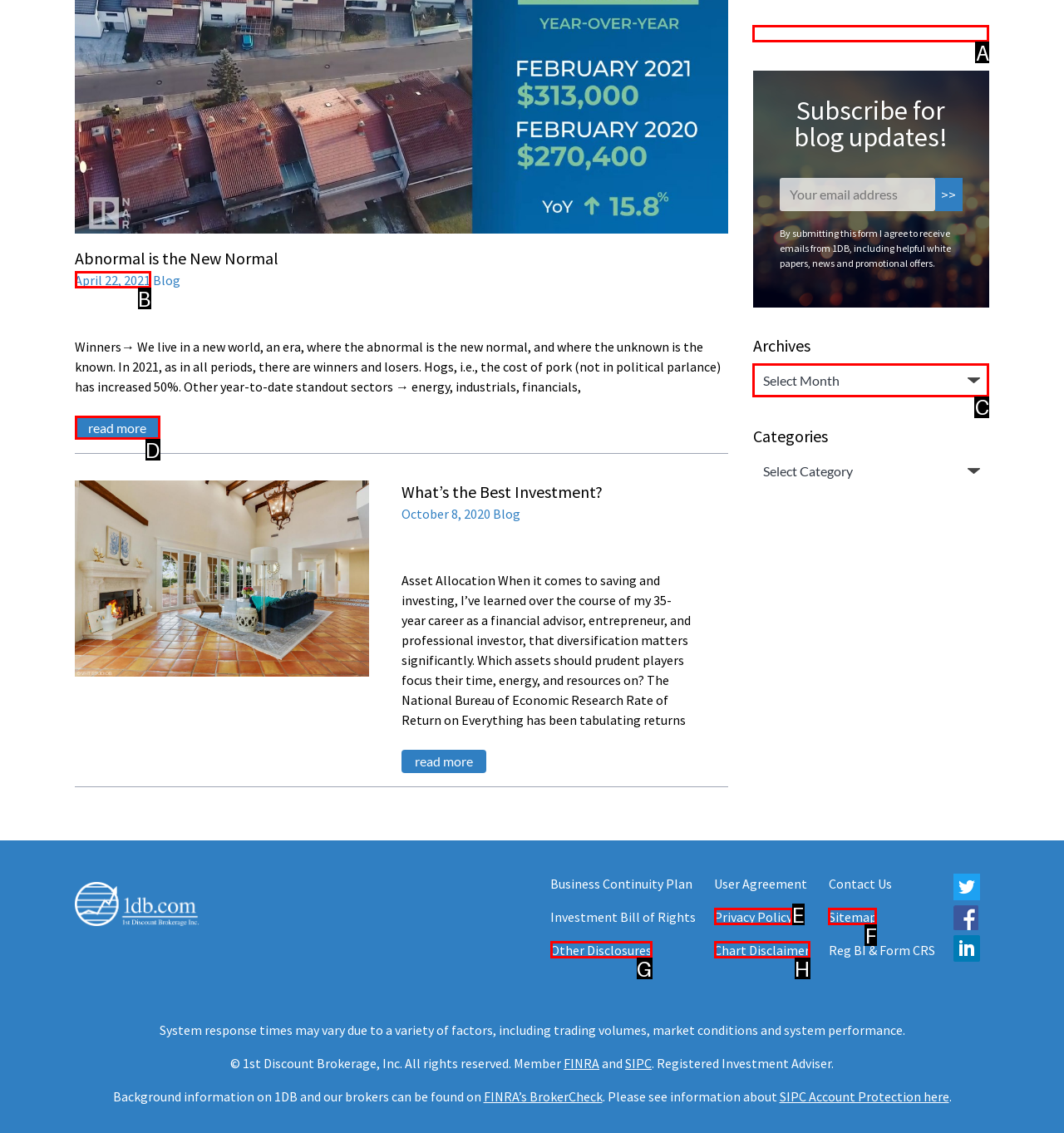Match the following description to a UI element: Other Disclosures
Provide the letter of the matching option directly.

G